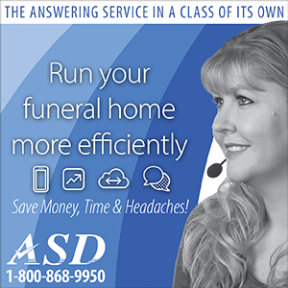Please respond in a single word or phrase: 
What is the contact number for ASD?

1-800-868-9950